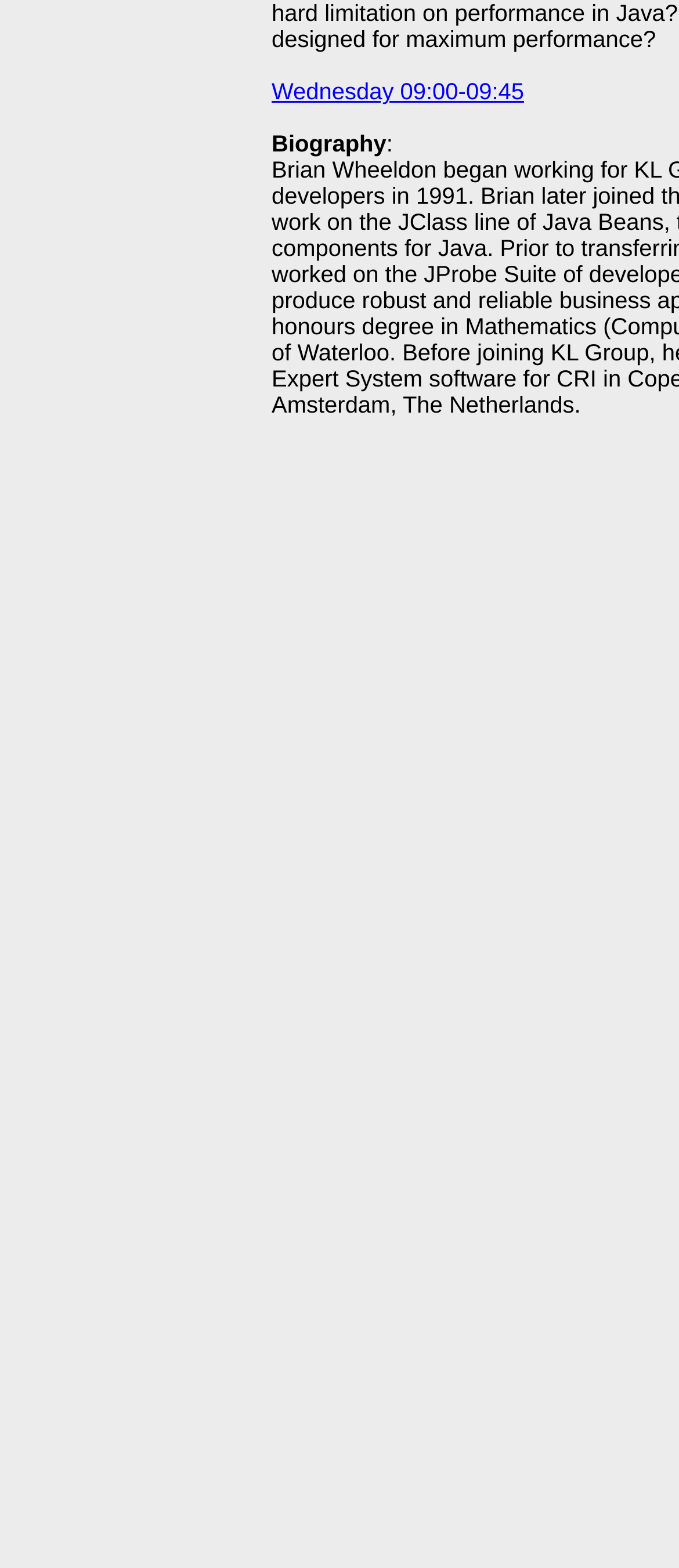Given the following UI element description: "Wednesday 09:00-09:45", find the bounding box coordinates in the webpage screenshot.

[0.4, 0.05, 0.772, 0.067]